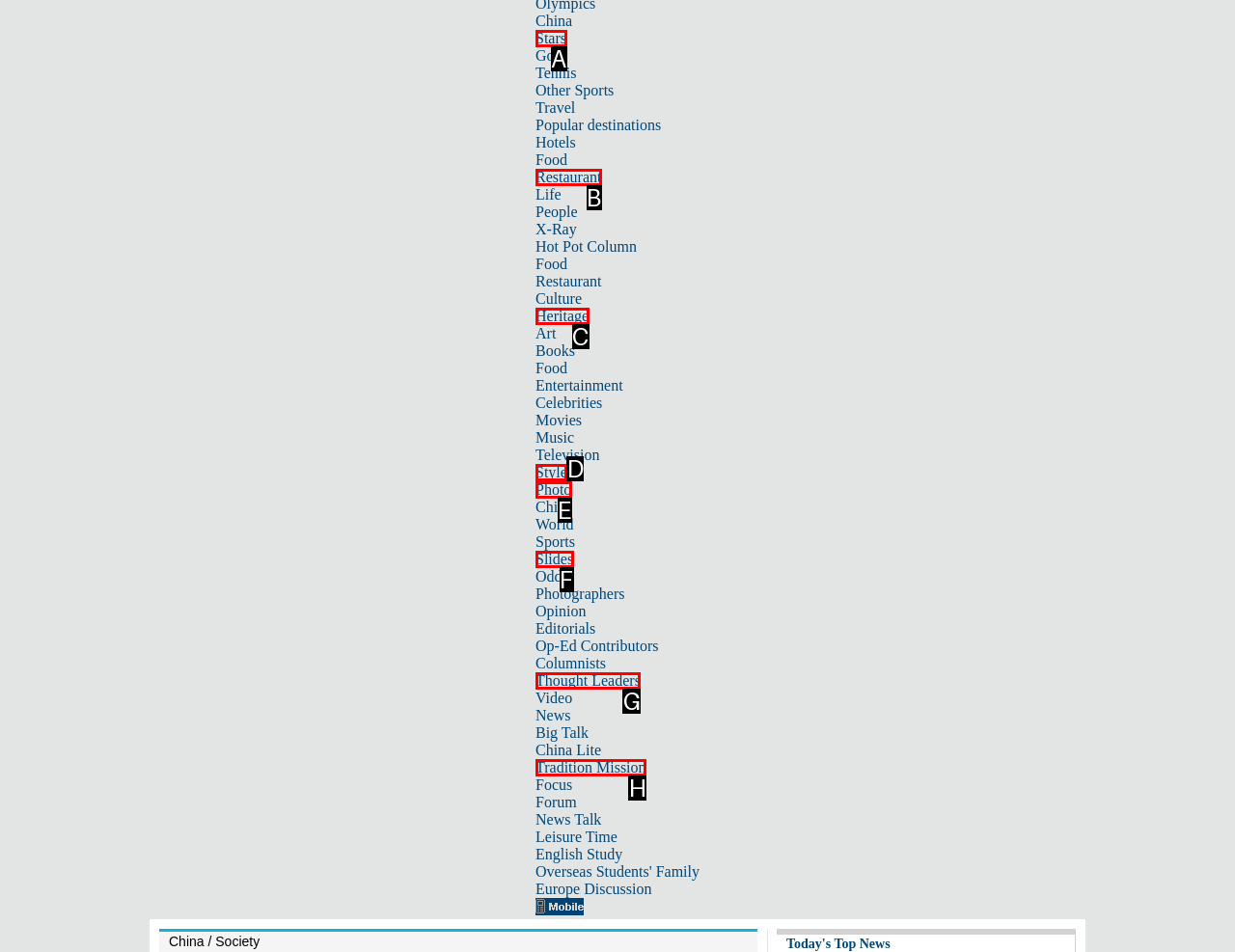Given the description: Thought Leaders, identify the HTML element that corresponds to it. Respond with the letter of the correct option.

G